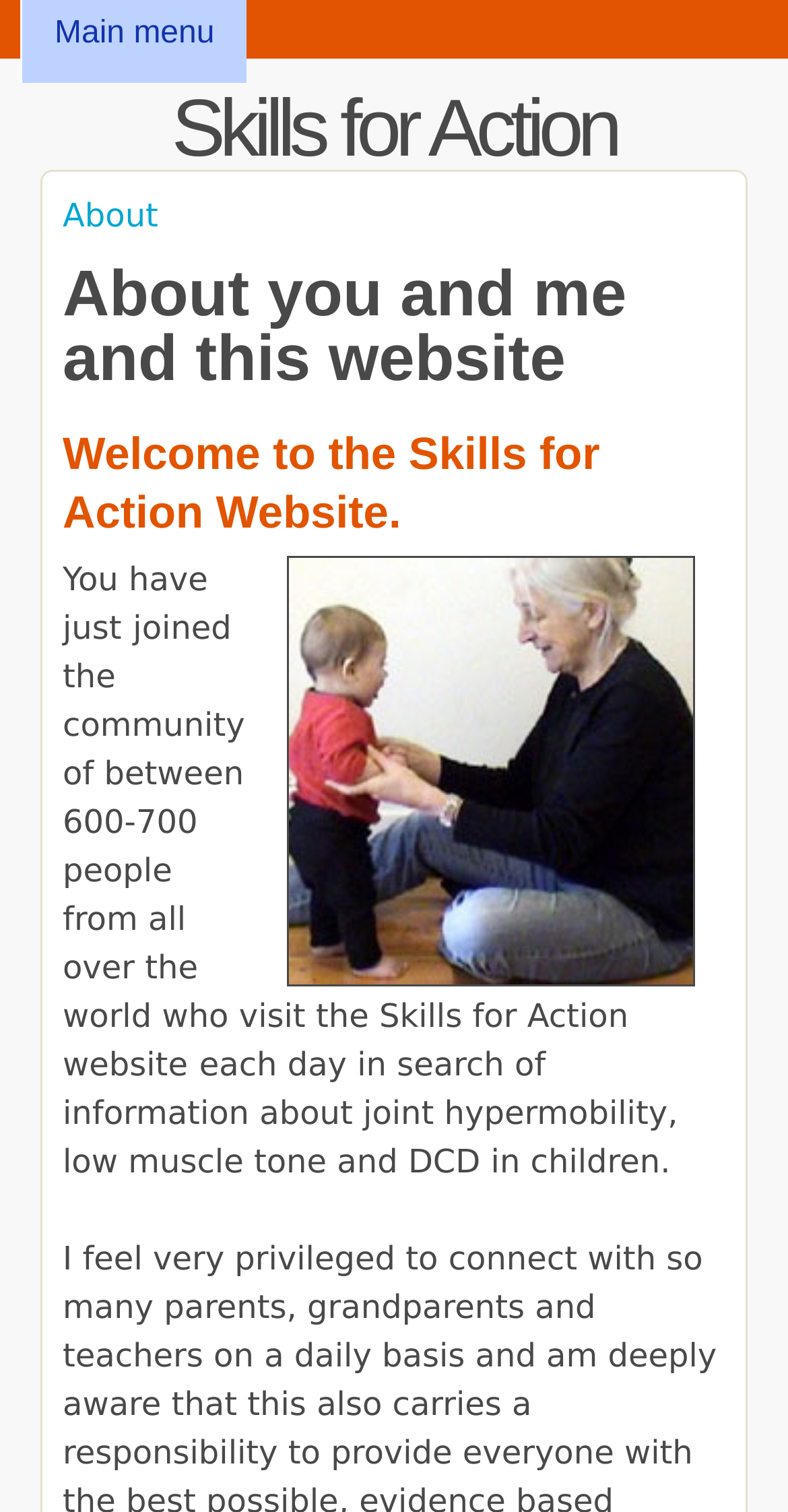Please examine the image and answer the question with a detailed explanation:
What is the purpose of the 'Skip to main content' link?

The purpose of the 'Skip to main content' link can be inferred from its text content and its position at the top of the webpage, indicating that it allows users to bypass the header and navigation sections and go directly to the main content of the webpage.